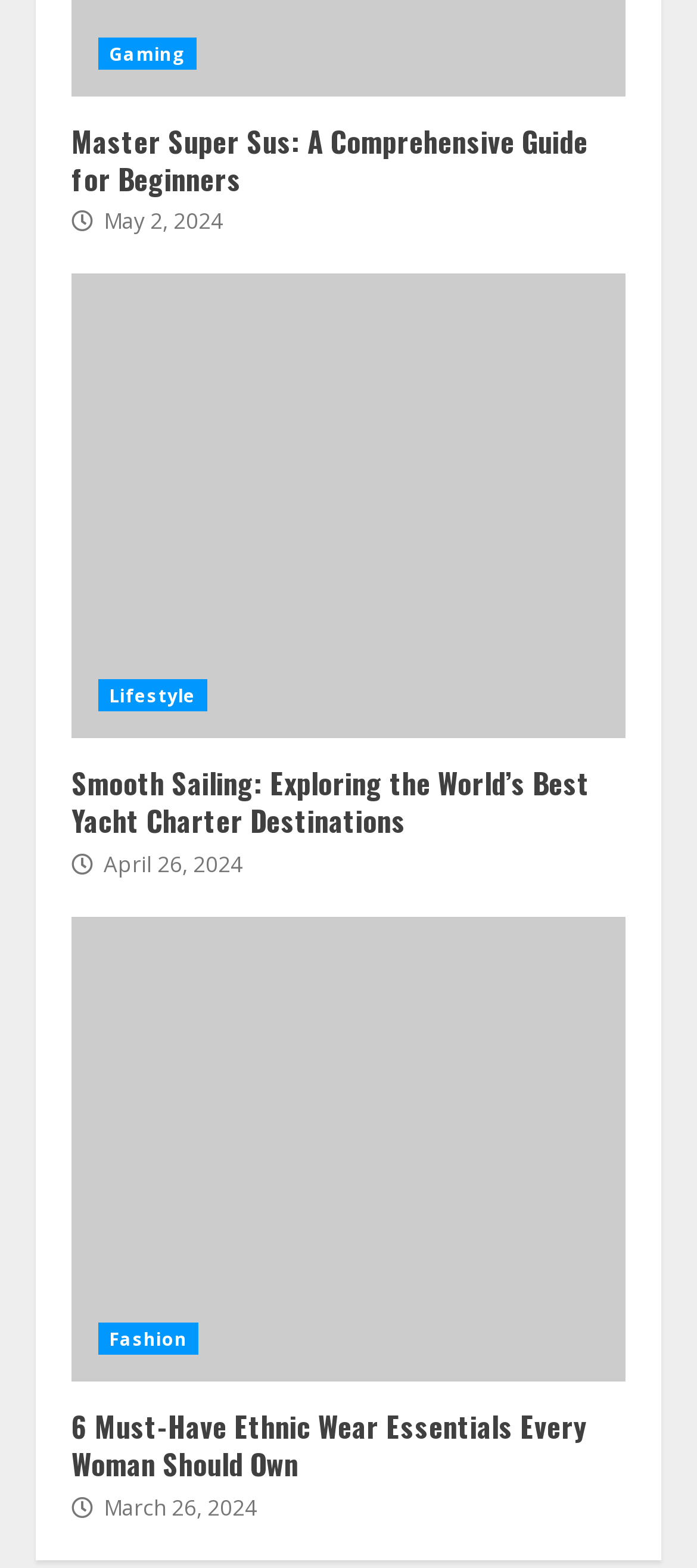What is the date of the third article?
Give a one-word or short phrase answer based on the image.

April 26, 2024